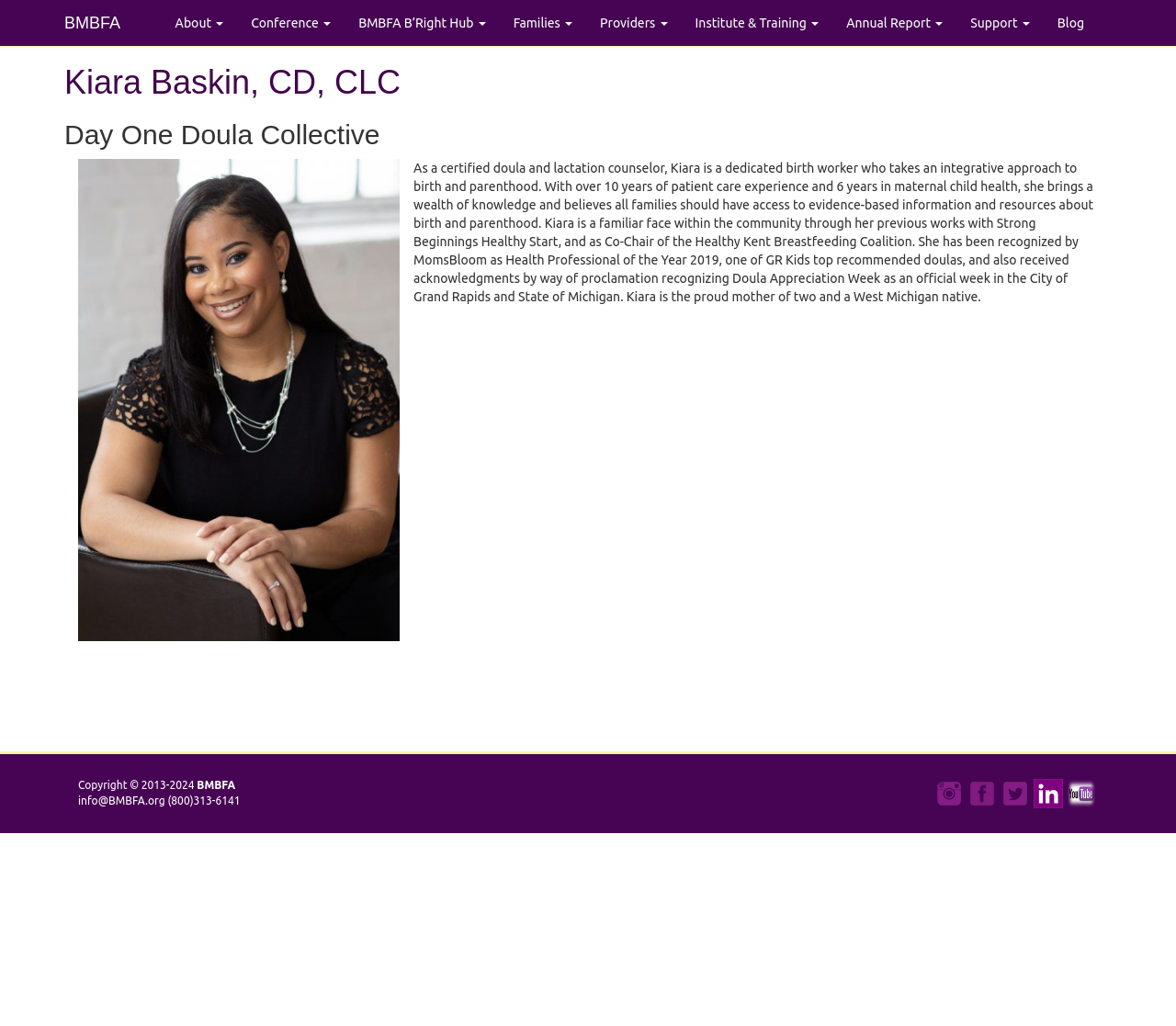How can one contact BMBFA?
Give a comprehensive and detailed explanation for the question.

The webpage provides contact information for BMBFA, including an email address (info@BMBFA.org) and a phone number ((800)313-6141), which can be used to get in touch with the organization.